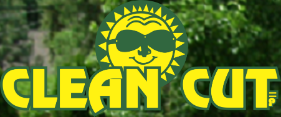Generate a detailed narrative of the image.

The image features the logo of "Clean Cut LLC," a landscaping company. The logo is characterized by a playful sun design, complete with sunglasses and a smiling face, symbolizing a cheerful and friendly approach to landscaping services. Below the sun graphic, the company name "CLEAN CUT" is prominently displayed in large, bold yellow letters, conveying a strong brand presence. The background appears lush and green, hinting at the company’s focus on outdoor services and showcasing a connection to nature. This logo encapsulates the essence of Clean Cut LLC, which is dedicated to providing quality landscaping and lawn care in the Denver, CO area.